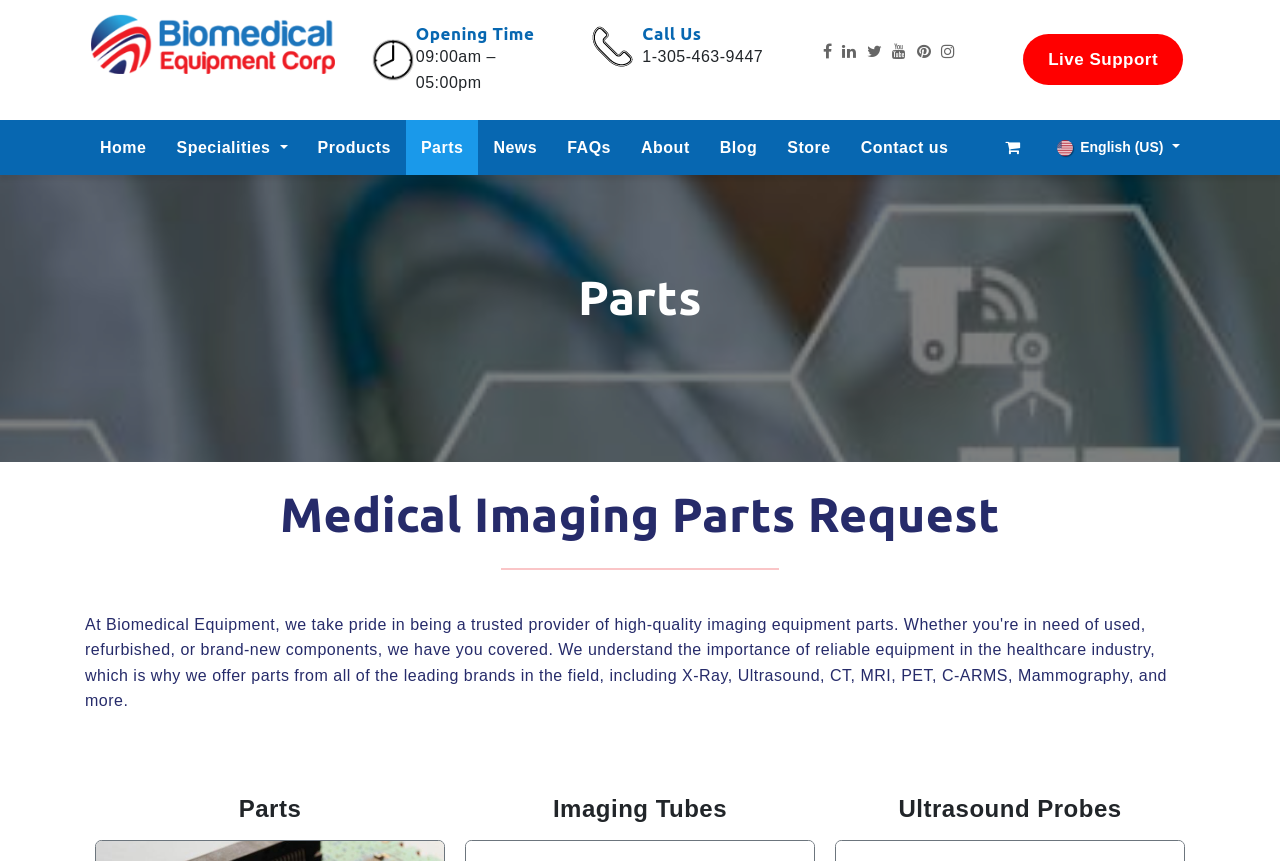What is the phone number to call? Based on the image, give a response in one word or a short phrase.

1-305-463-9447